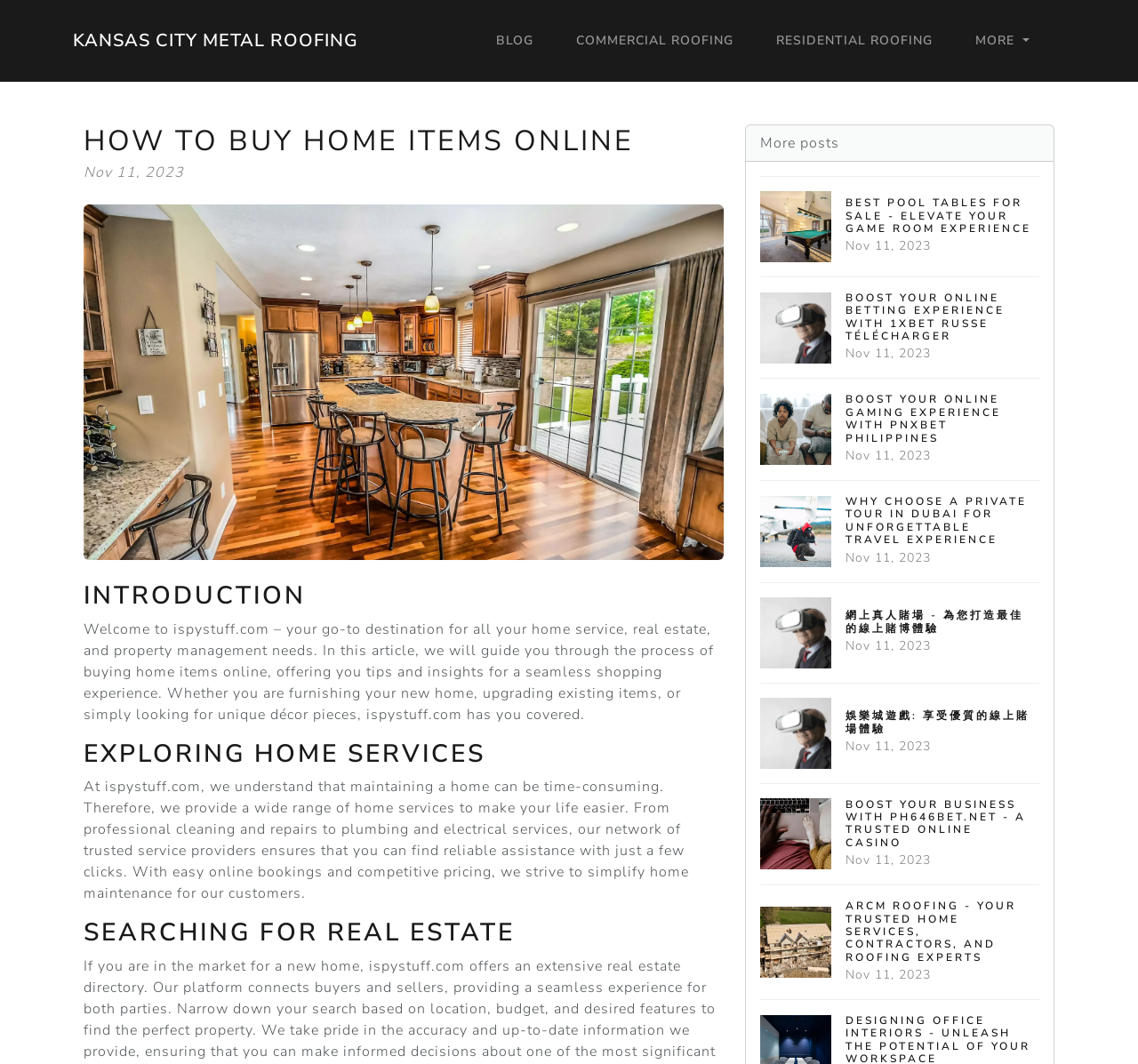What type of roofing services are mentioned?
Please give a detailed and elaborate explanation in response to the question.

The webpage mentions commercial roofing and residential roofing as two types of roofing services. This is evident from the links 'COMMERCIAL ROOFING' and 'RESIDENTIAL ROOFING' on the page.